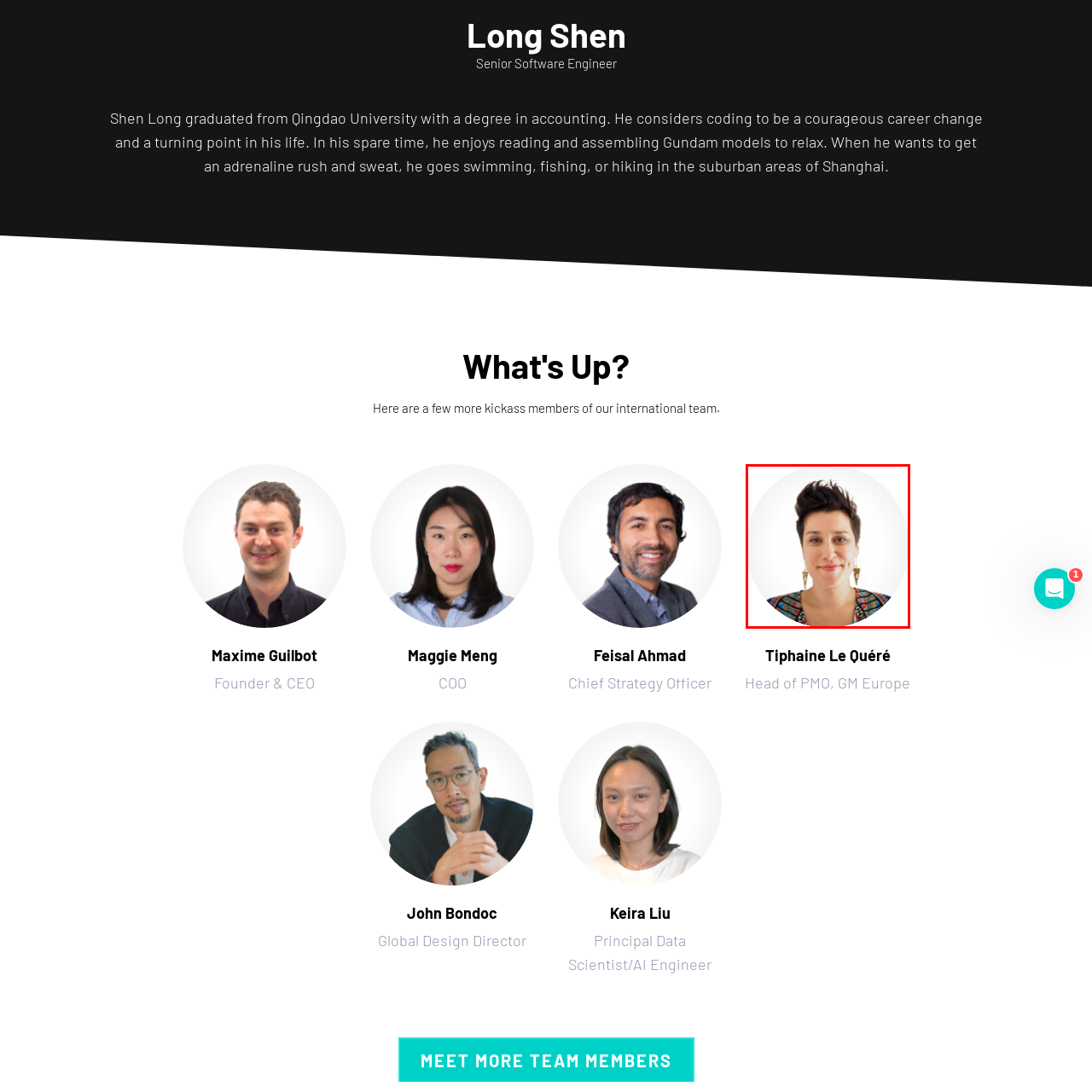What type of hairstyle does Tiphaine have?
Inspect the part of the image highlighted by the red bounding box and give a detailed answer to the question.

The caption describes Tiphaine as having a 'stylish short hairstyle', implying that her hair is cut in a short style.